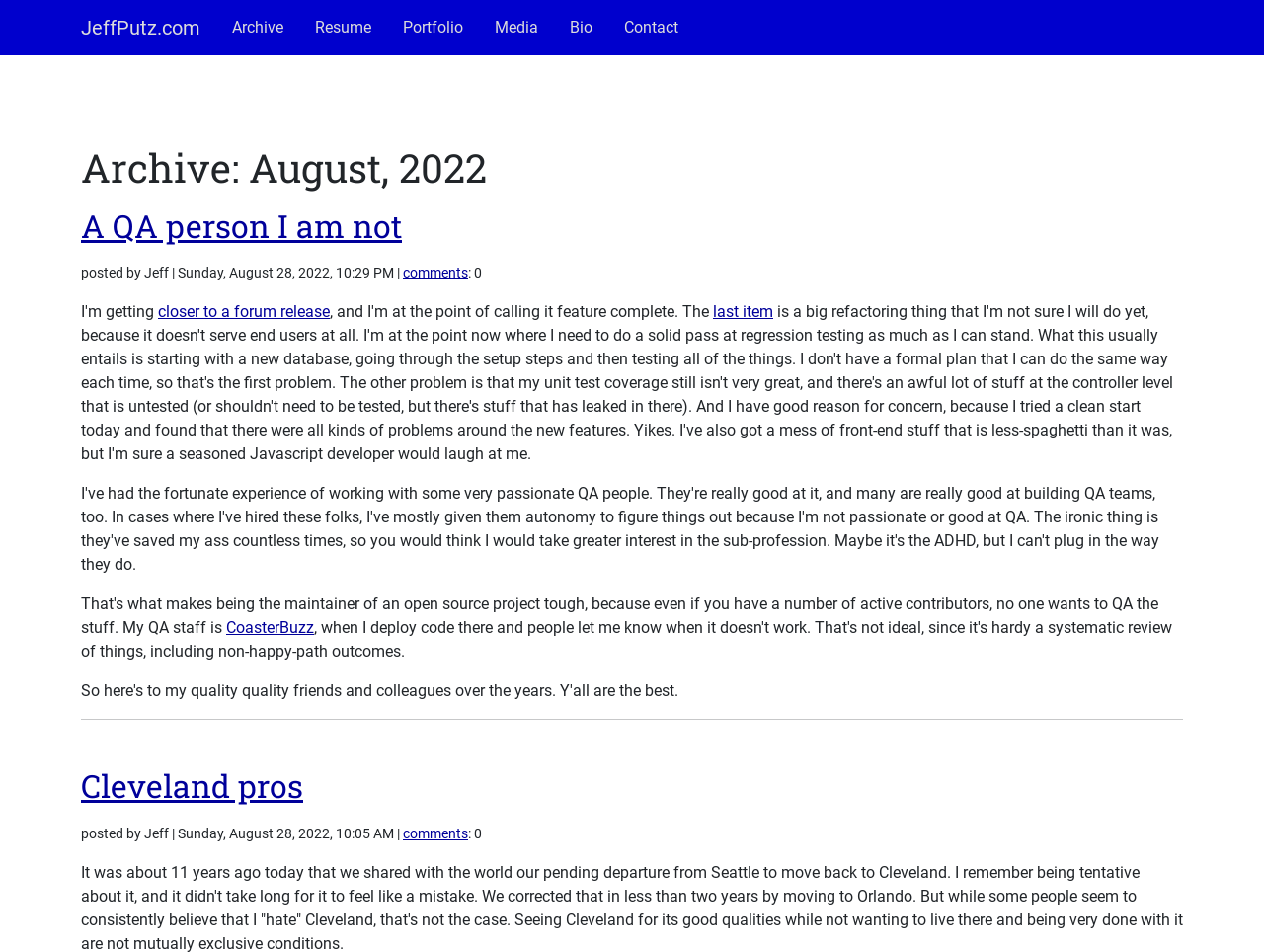How many horizontal separators are on the webpage?
Look at the image and answer the question with a single word or phrase.

1